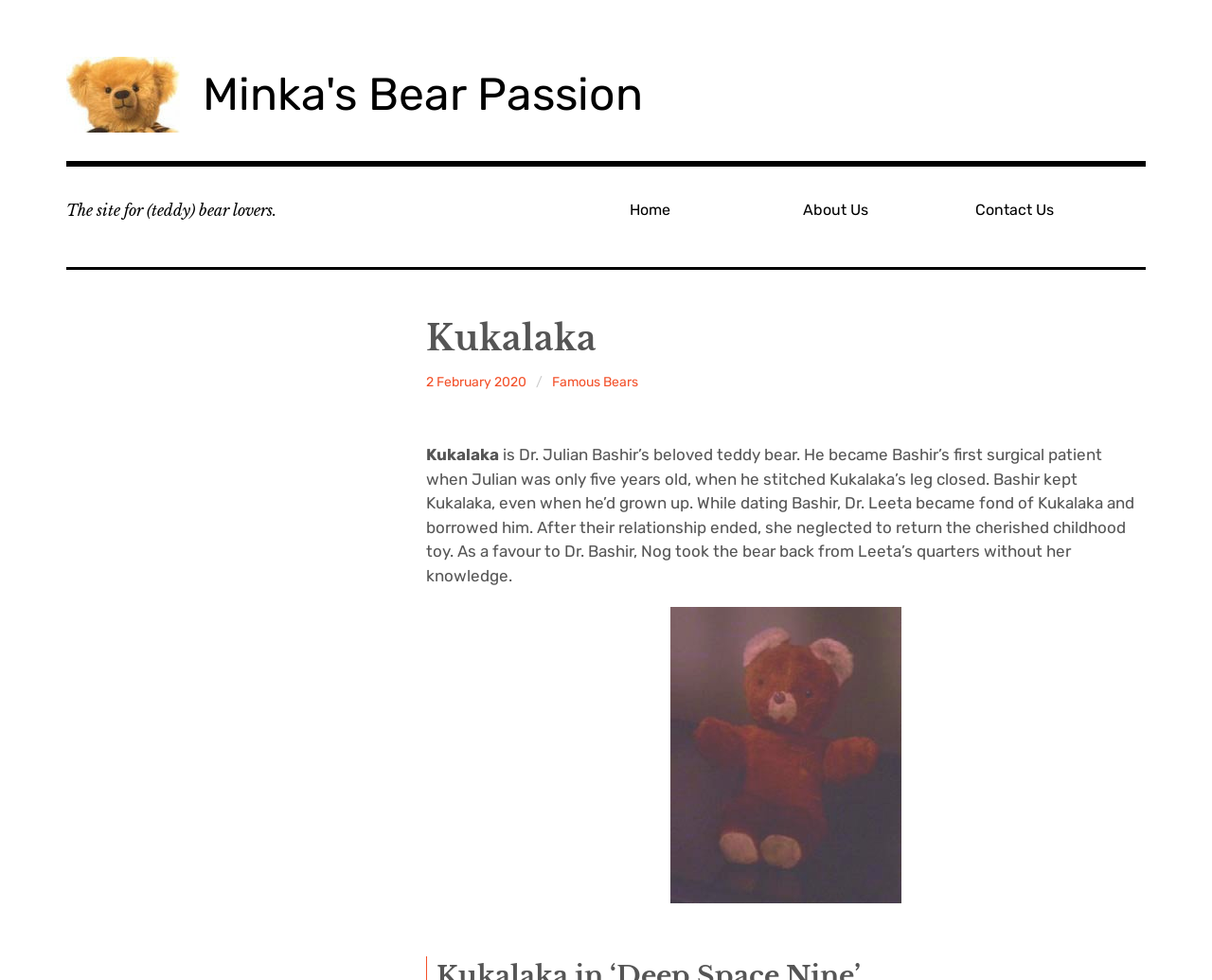Respond to the question below with a single word or phrase:
Who took Kukalaka back from Dr. Leeta's quarters?

Nog